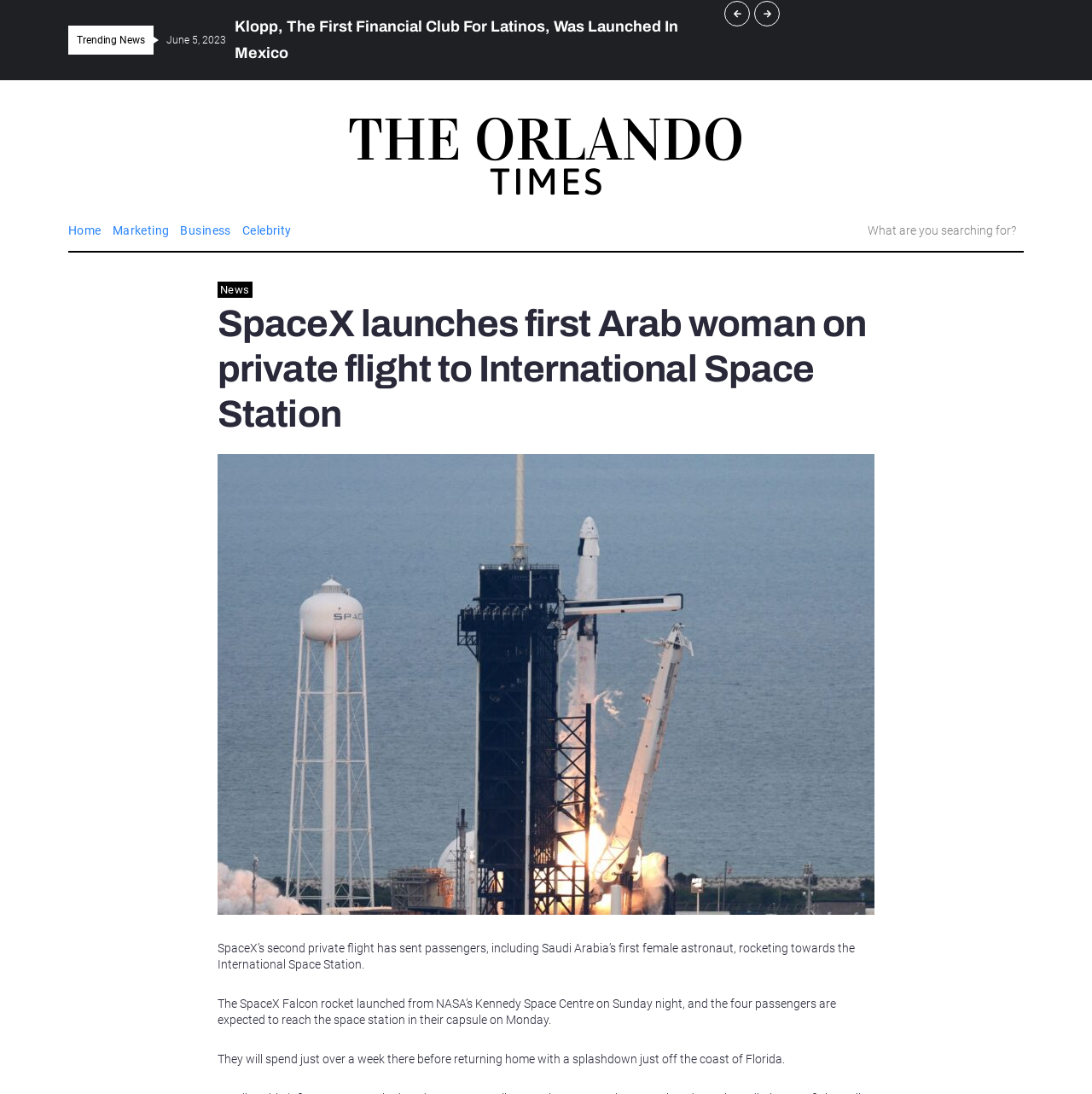What is the type of rocket used in the launch?
Using the image, respond with a single word or phrase.

Falcon